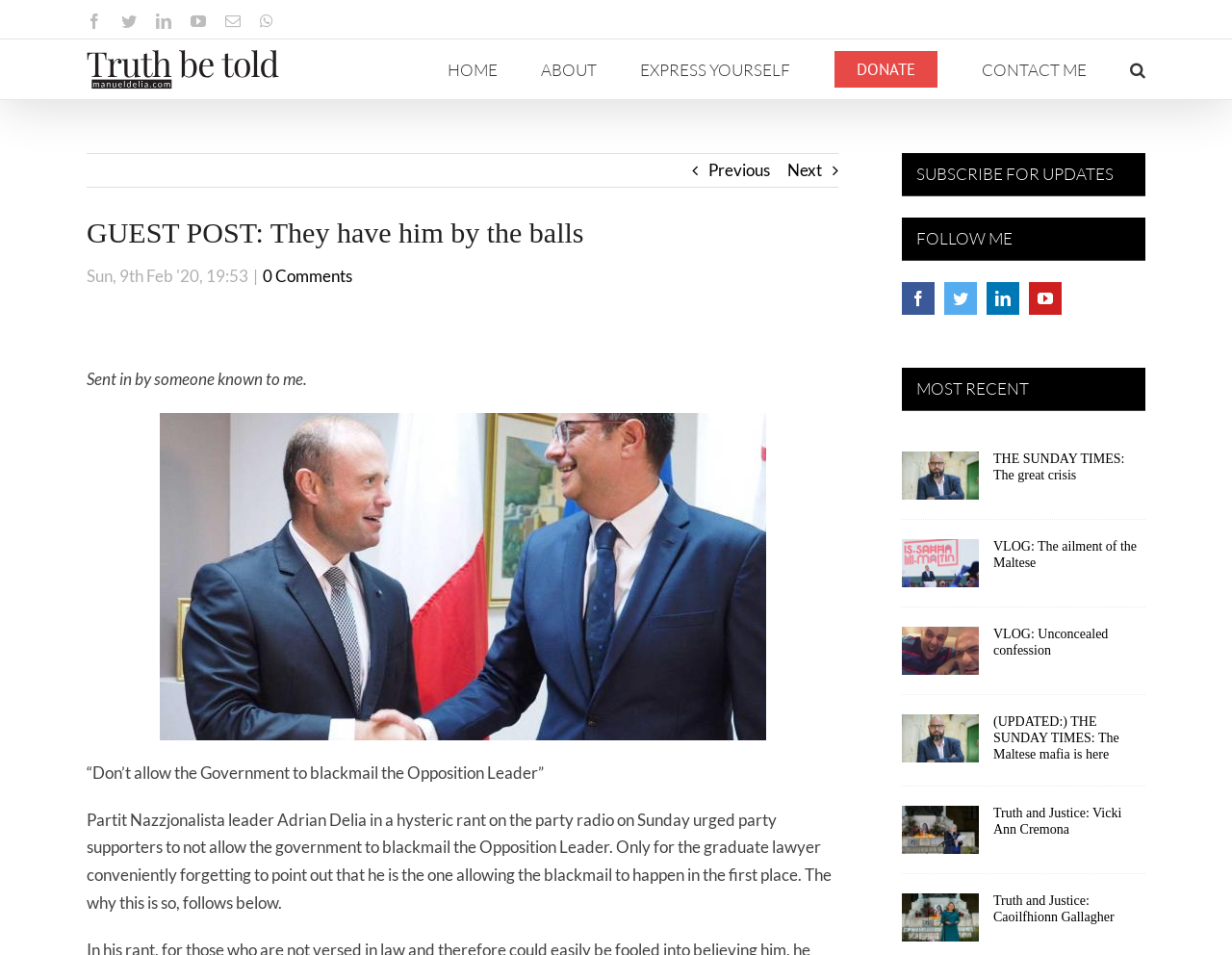Locate the coordinates of the bounding box for the clickable region that fulfills this instruction: "Enter your name".

None